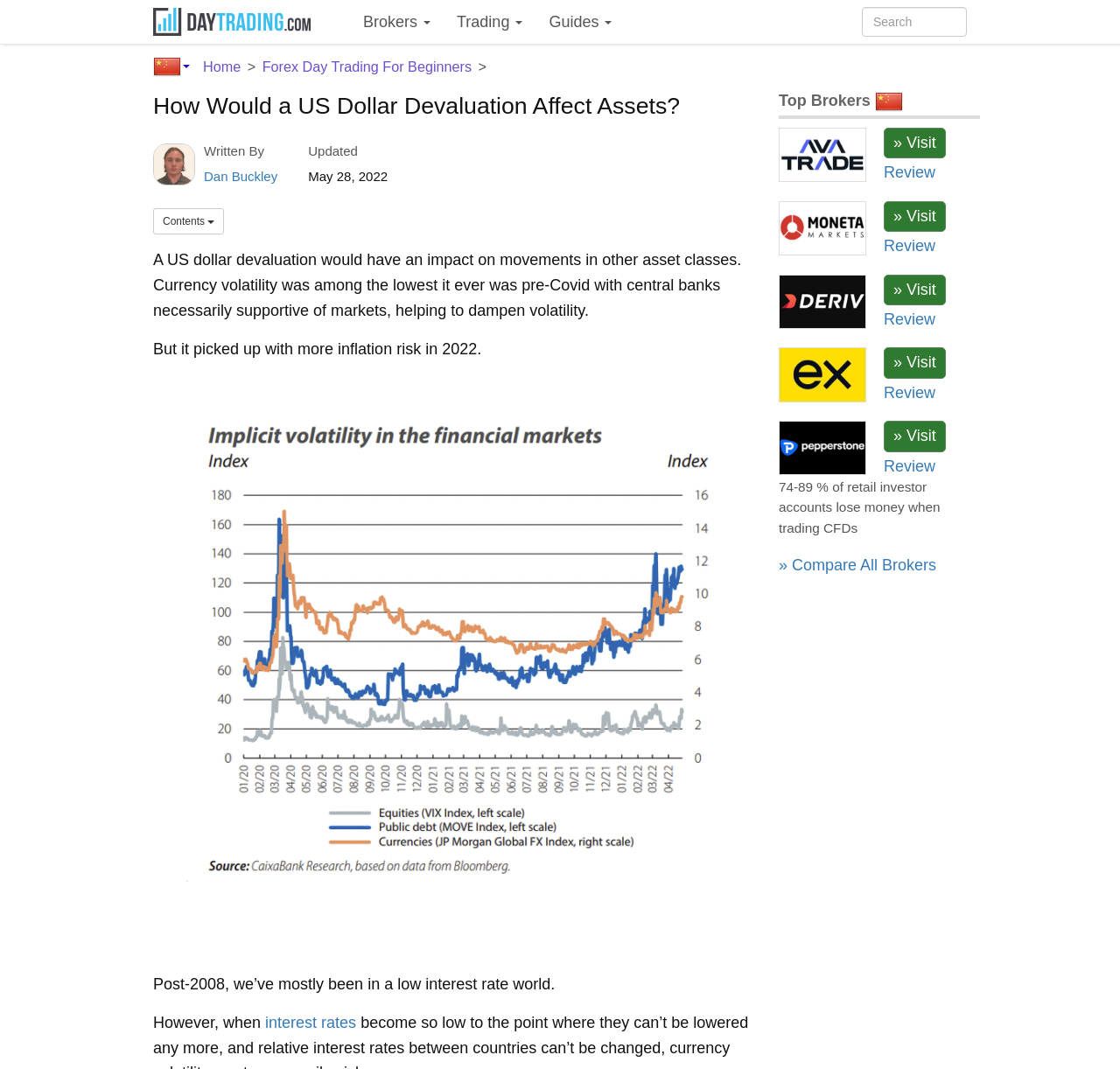Generate the main heading text from the webpage.

How Would a US Dollar Devaluation Affect Assets?